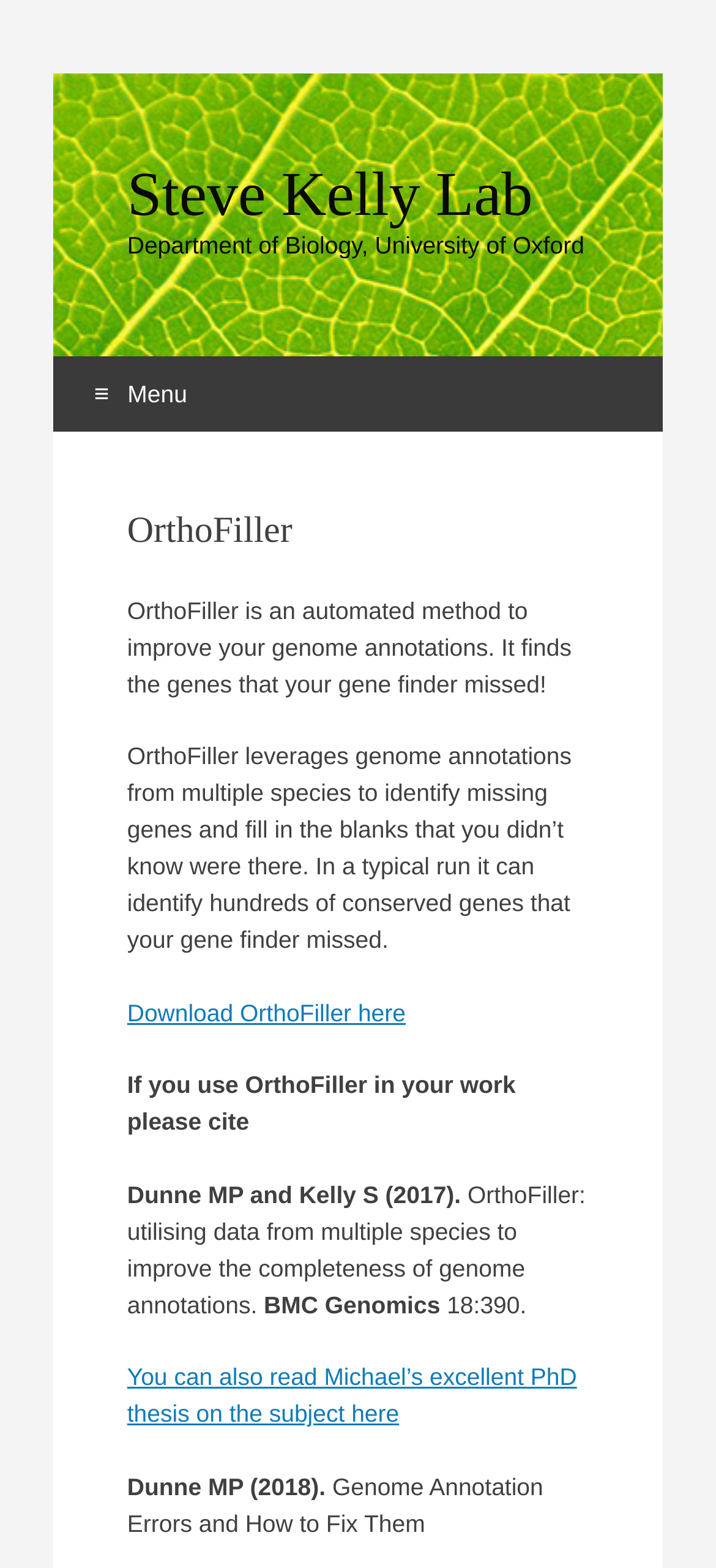What is the purpose of OrthoFiller?
By examining the image, provide a one-word or phrase answer.

Improve genome annotations